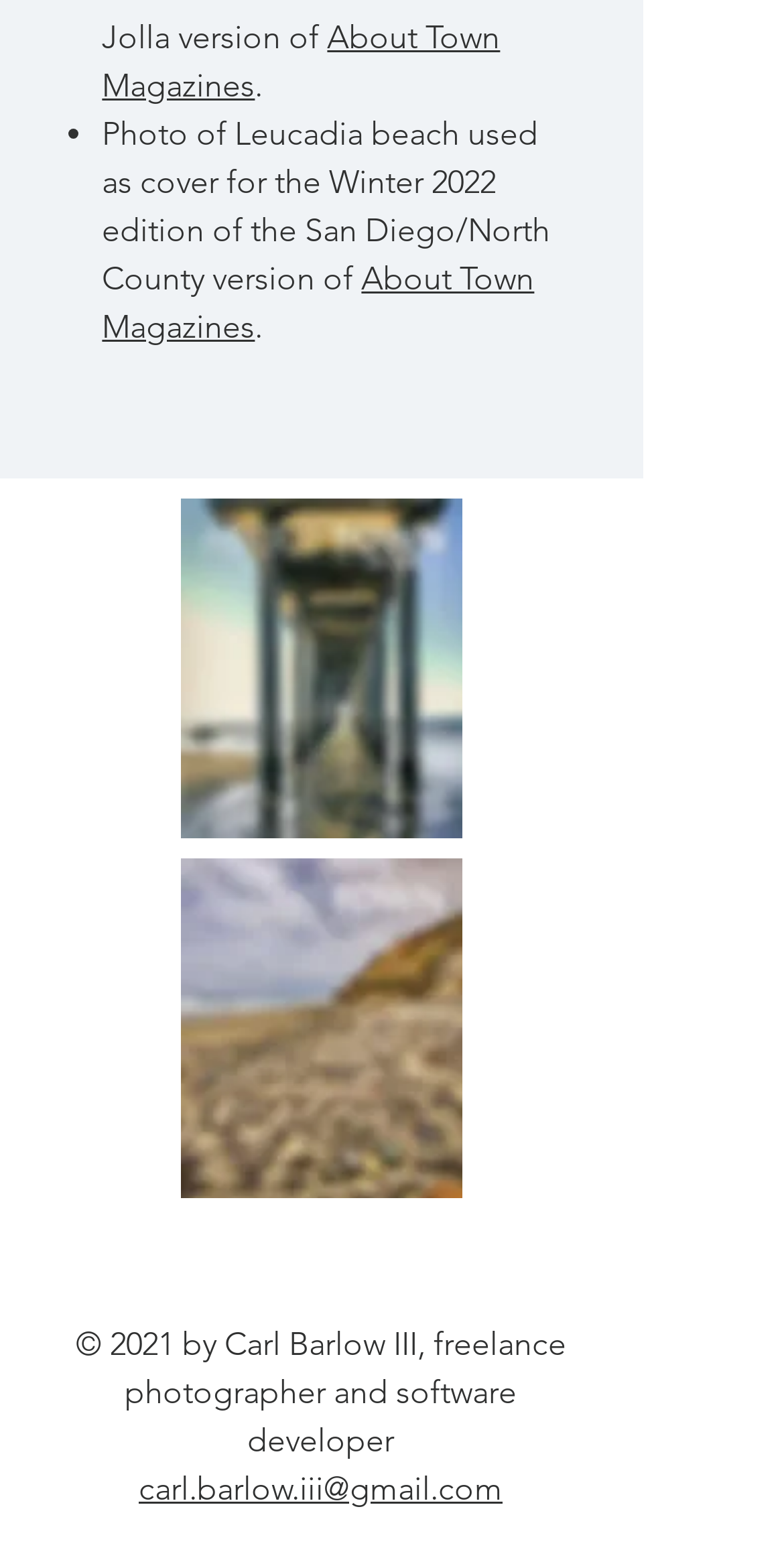What is the name of the magazine?
Using the information from the image, answer the question thoroughly.

The name of the magazine can be found in the link elements with the text 'About Town Magazines' which appears twice on the webpage, indicating that it is the title of the magazine.